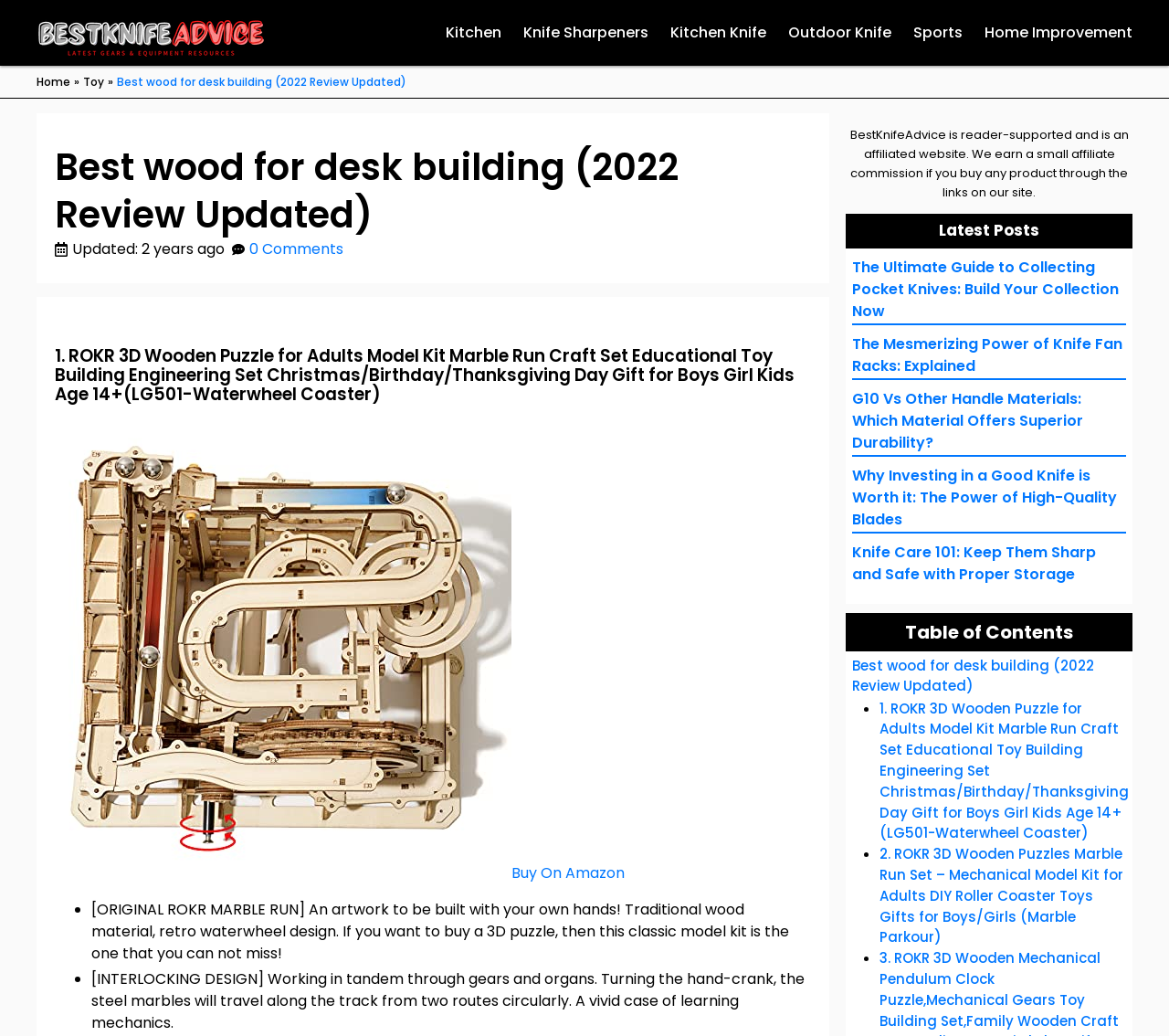Highlight the bounding box coordinates of the element you need to click to perform the following instruction: "Click on the 'Home Improvement' link."

[0.833, 0.005, 0.978, 0.058]